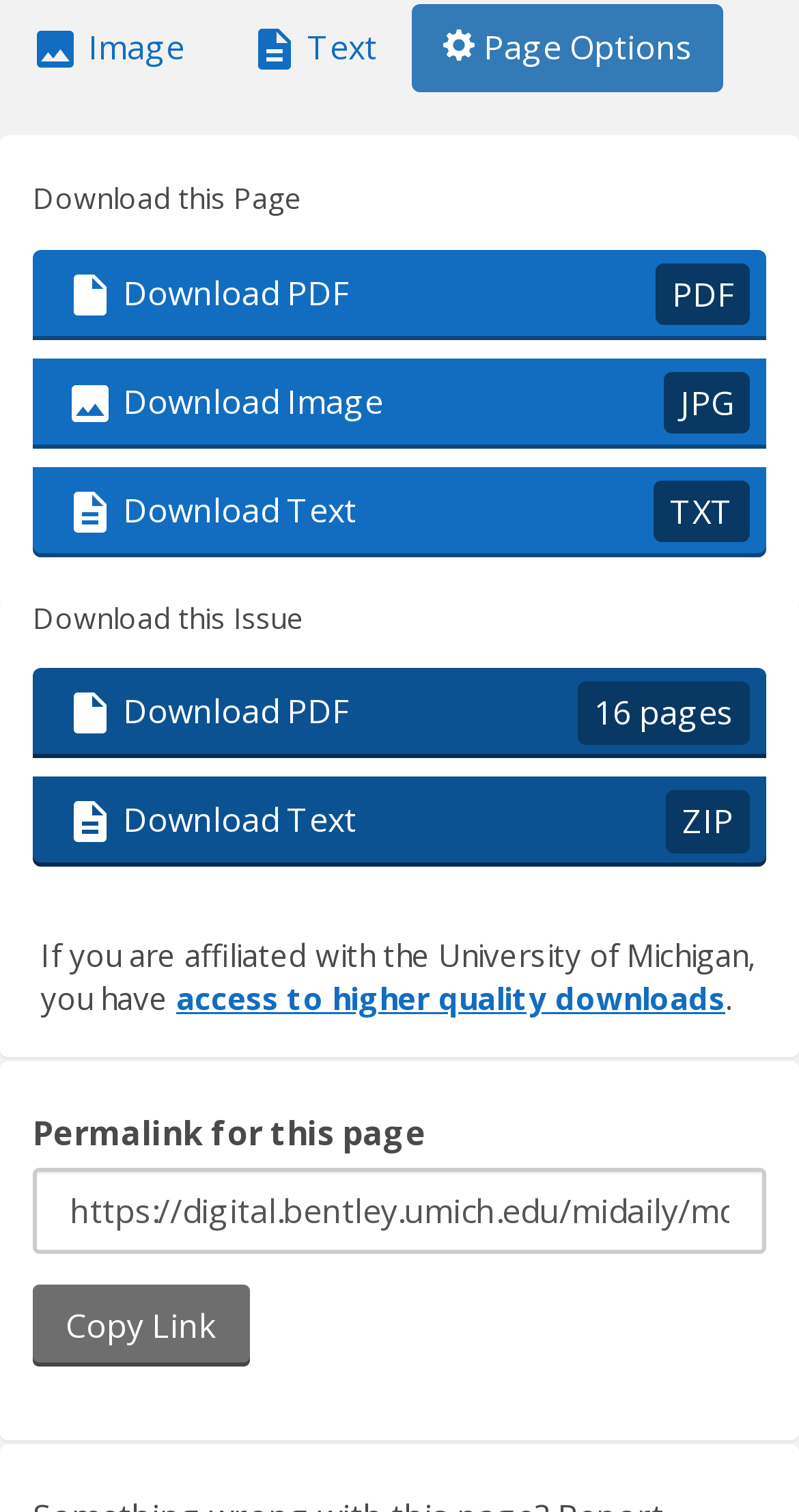Using the given description, provide the bounding box coordinates formatted as (top-left x, top-left y, bottom-right x, bottom-right y), with all values being floating point numbers between 0 and 1. Description: Download PDF 16 pages

[0.041, 0.442, 0.959, 0.501]